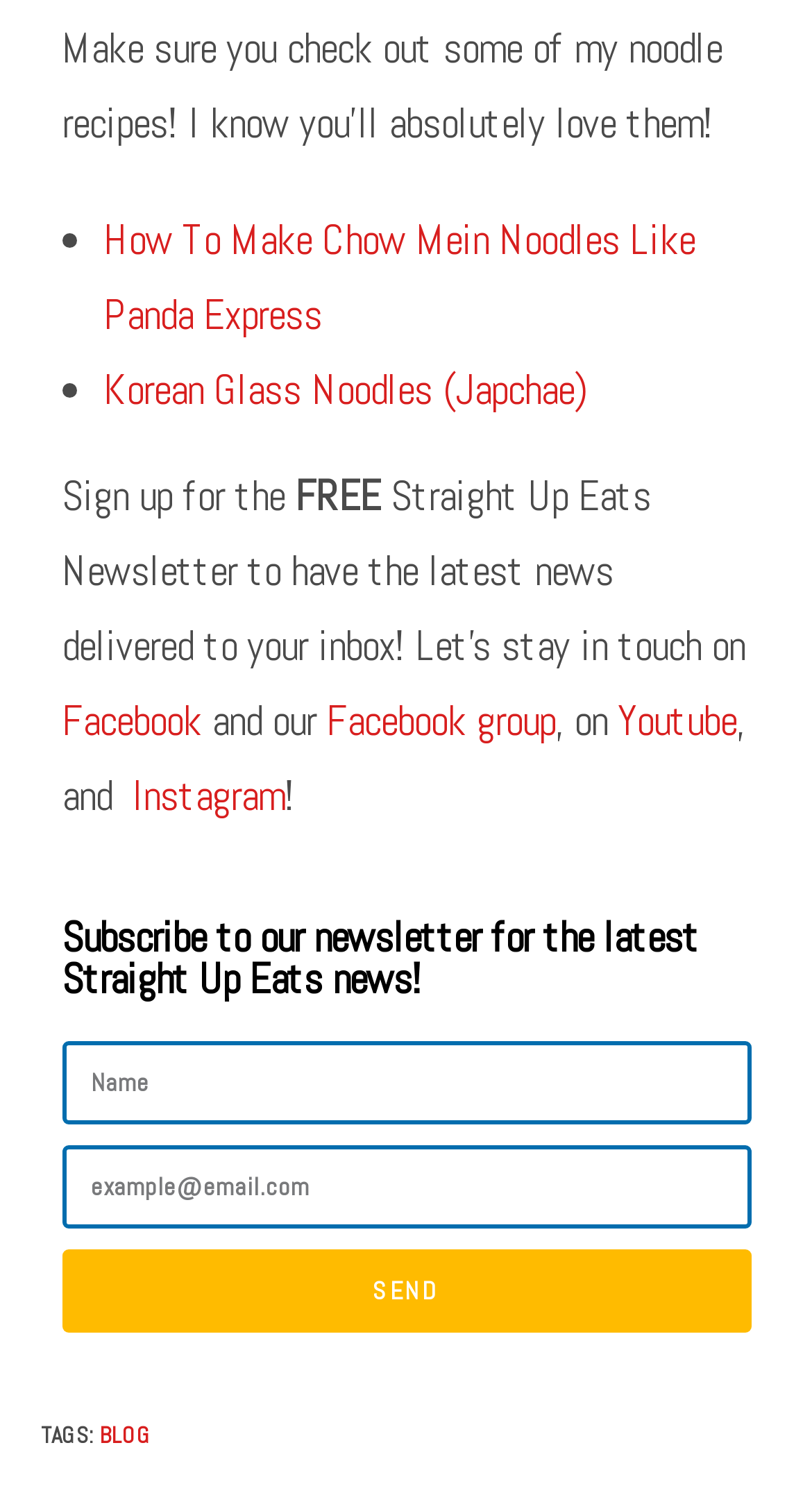Respond to the following query with just one word or a short phrase: 
What is the purpose of the newsletter?

Get latest news